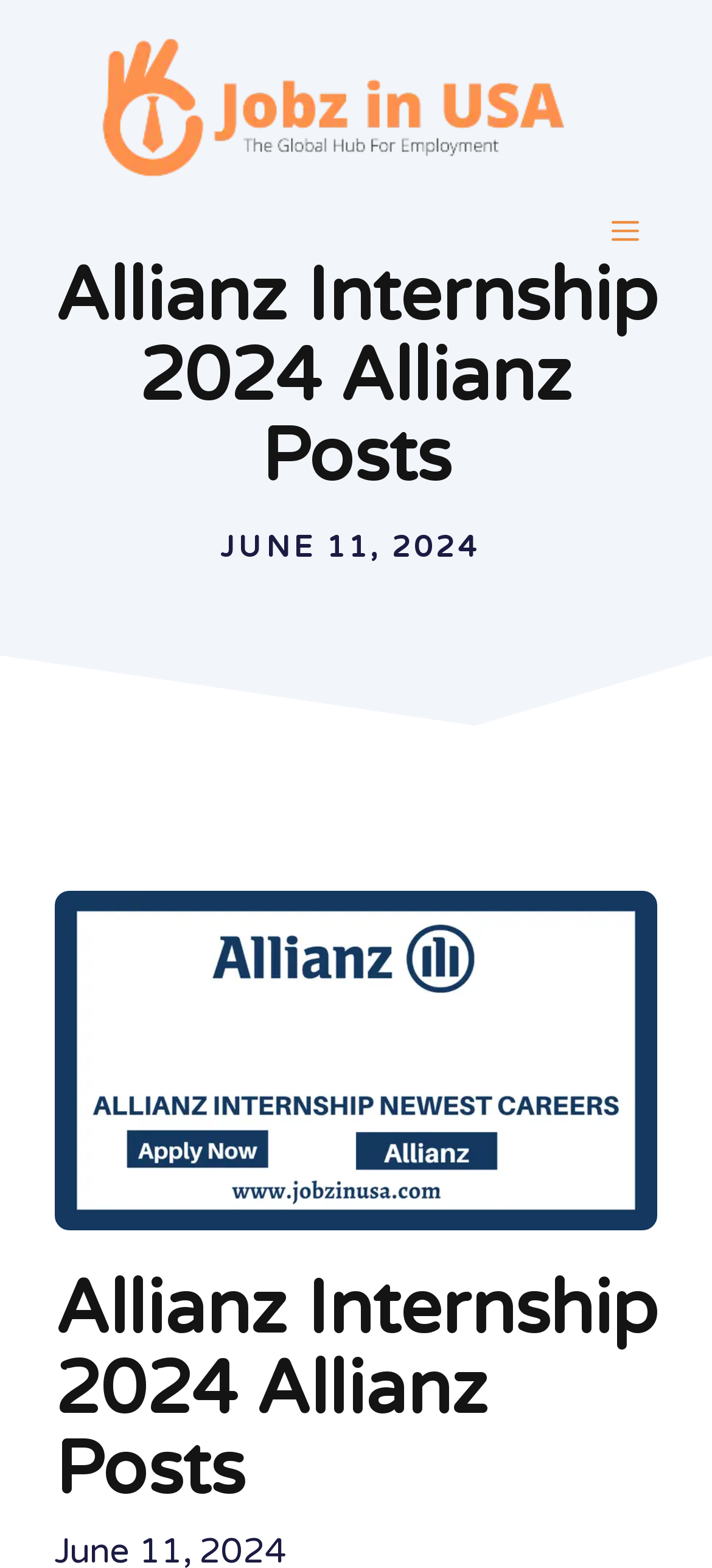What is the purpose of the button with the text 'MENU'?
Using the visual information, reply with a single word or short phrase.

To toggle the navigation menu